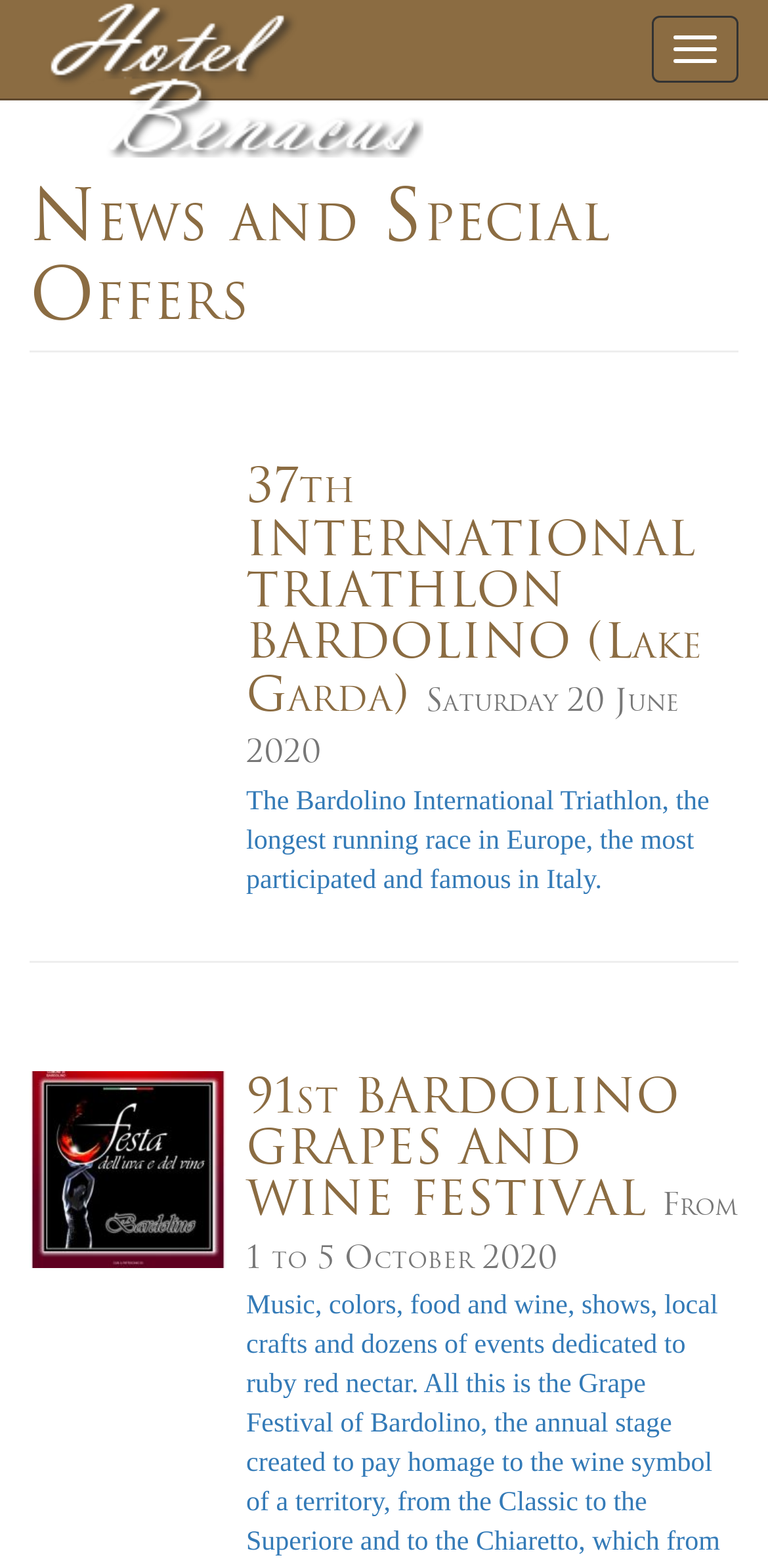Determine the bounding box for the described UI element: "parent_node: Toggle navigation".

[0.0, 0.0, 0.59, 0.063]